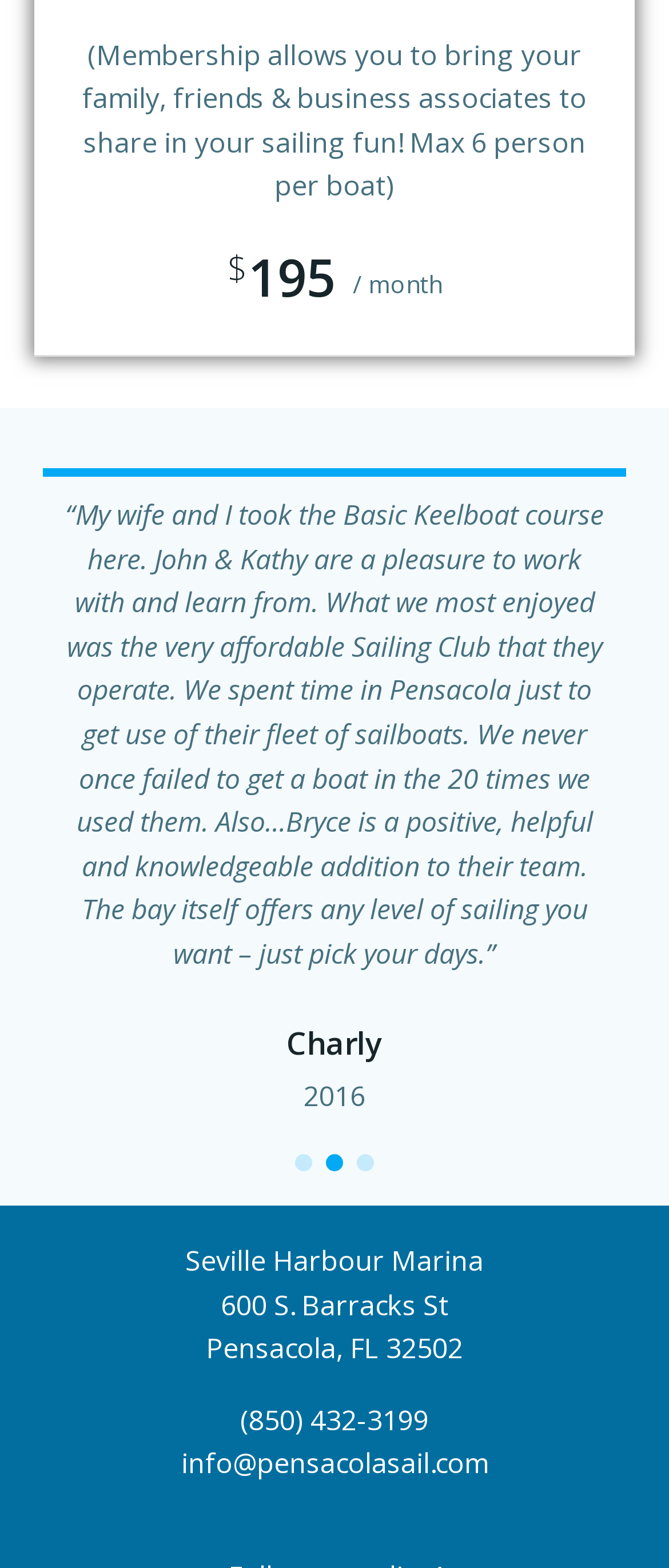Determine the bounding box for the described UI element: "aria-label="Go to slide 2"".

[0.487, 0.736, 0.513, 0.747]